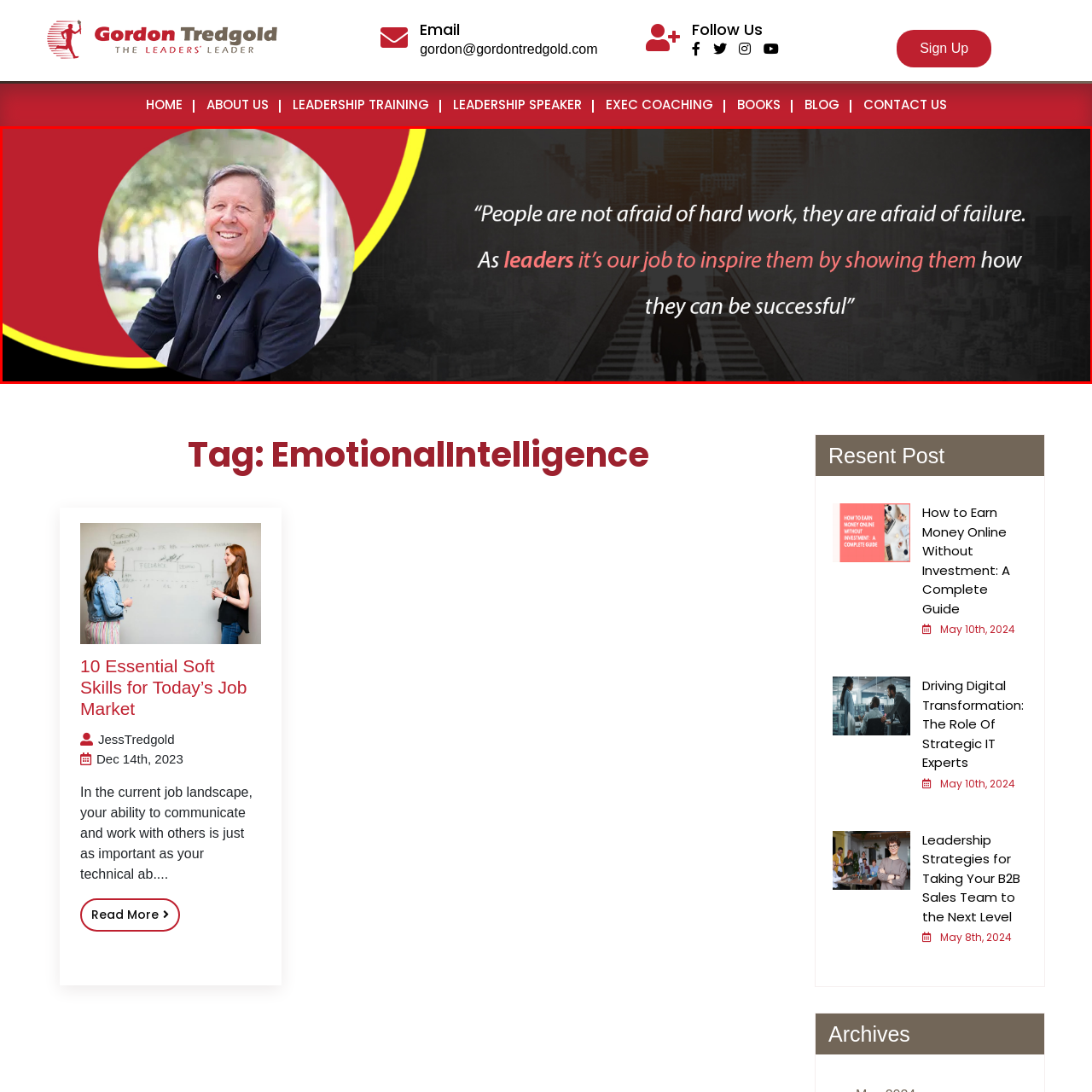Direct your attention to the part of the image marked by the red boundary and give a detailed response to the following question, drawing from the image: What is the theme of the inspirational quote?

The inspirational quote emphasizes the role of leadership in fostering confidence and guiding individuals toward success, which indicates that the theme of the quote is related to leadership and success.